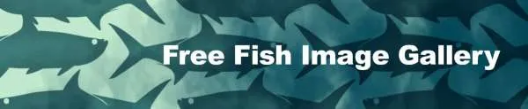Explain what is happening in the image with as much detail as possible.

The image features a header titled "Free Fish Image Gallery," prominently displayed in bold white text against a textured background that is shaded in tones of blue and green. The backdrop is adorned with a pattern of silhouettes of fish, creating a visually appealing aquatic theme. This gallery likely serves as a resource for users to access a variety of fish images, possibly for use in custom fishing shirts or related merchandise. The design elements combined with the title suggest a focus on marine life and a commitment to providing attractive visuals for projects associated with fishing and outdoor activities.